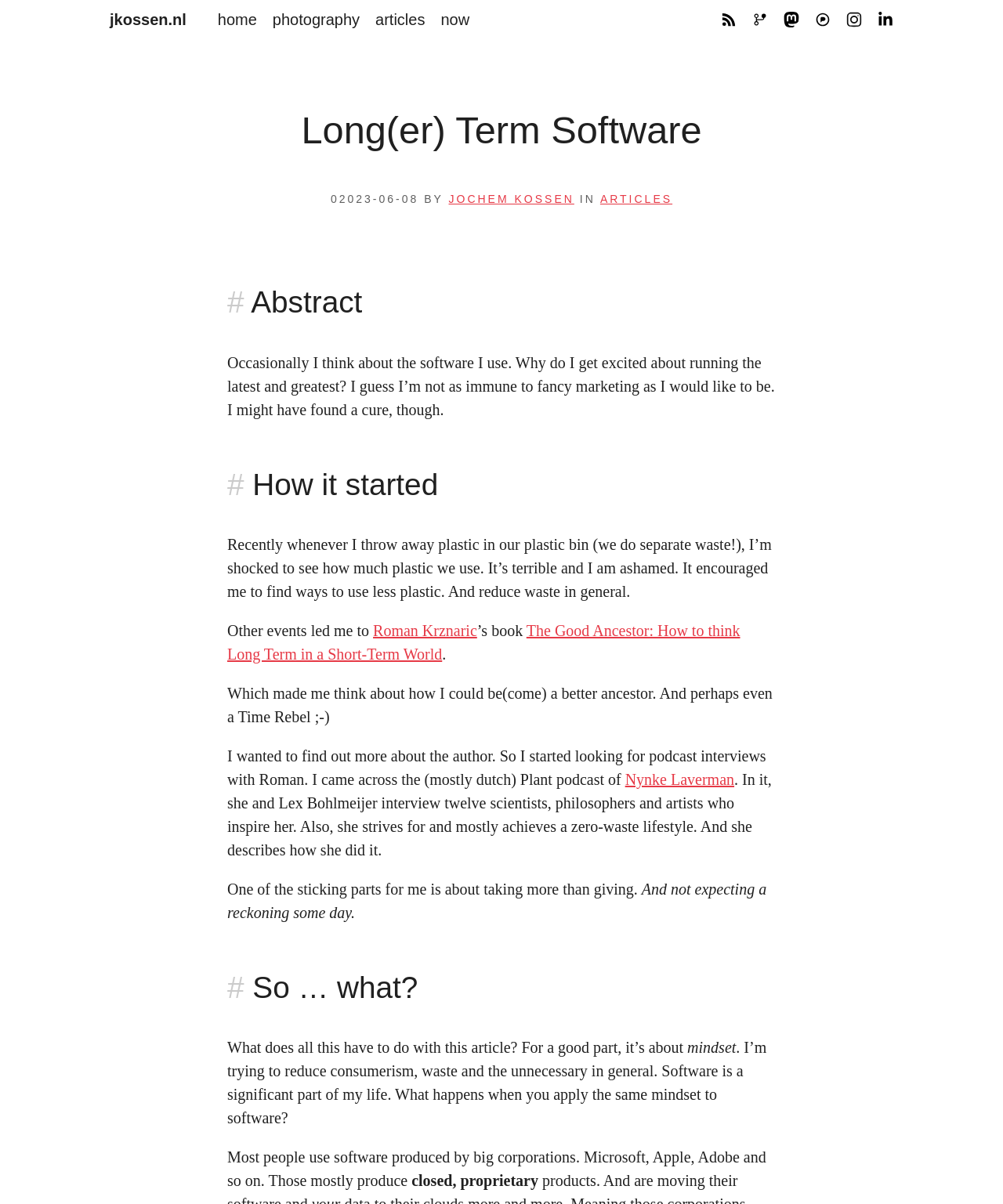Locate the bounding box coordinates of the clickable part needed for the task: "go to home page".

[0.217, 0.0, 0.256, 0.033]